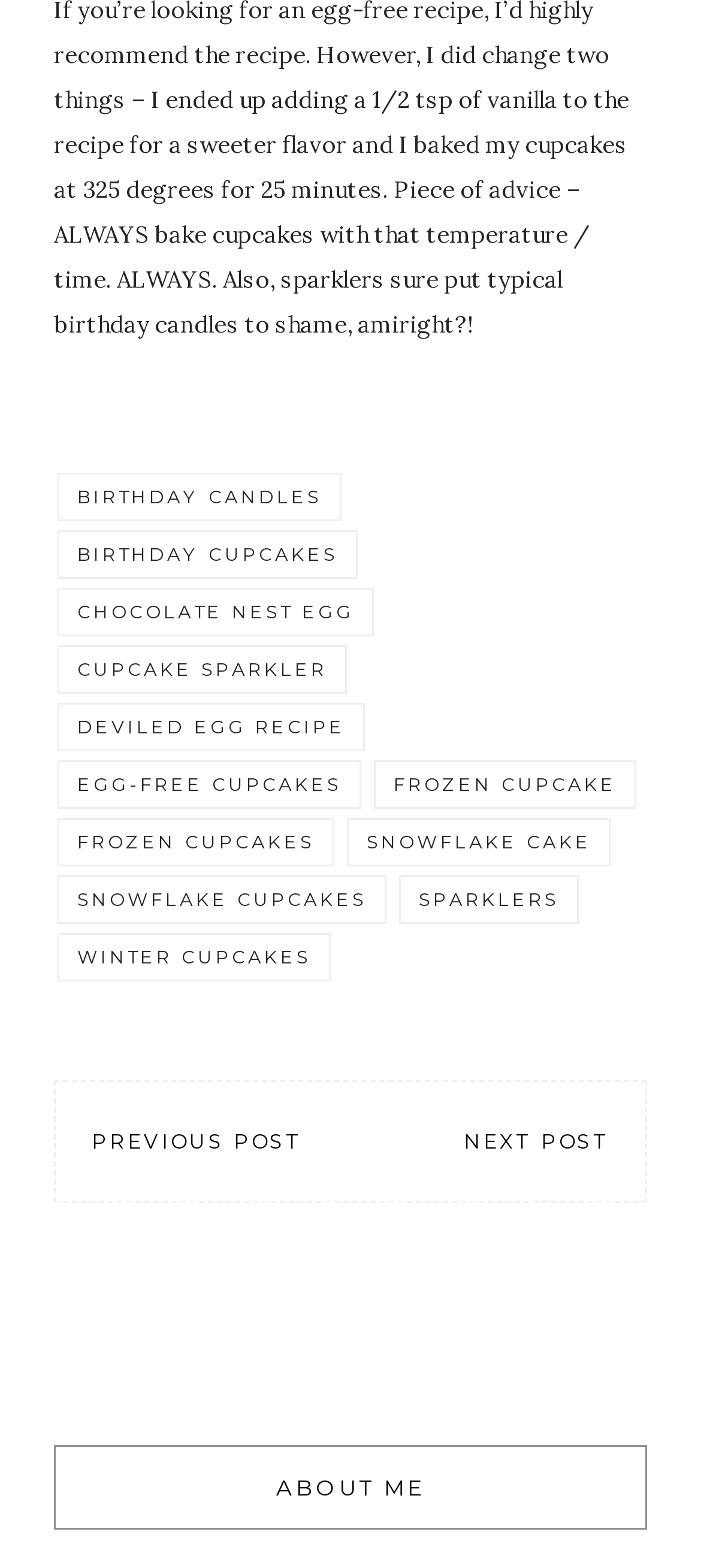Predict the bounding box coordinates of the area that should be clicked to accomplish the following instruction: "go to NEXT POST". The bounding box coordinates should consist of four float numbers between 0 and 1, i.e., [left, top, right, bottom].

[0.662, 0.72, 0.869, 0.736]